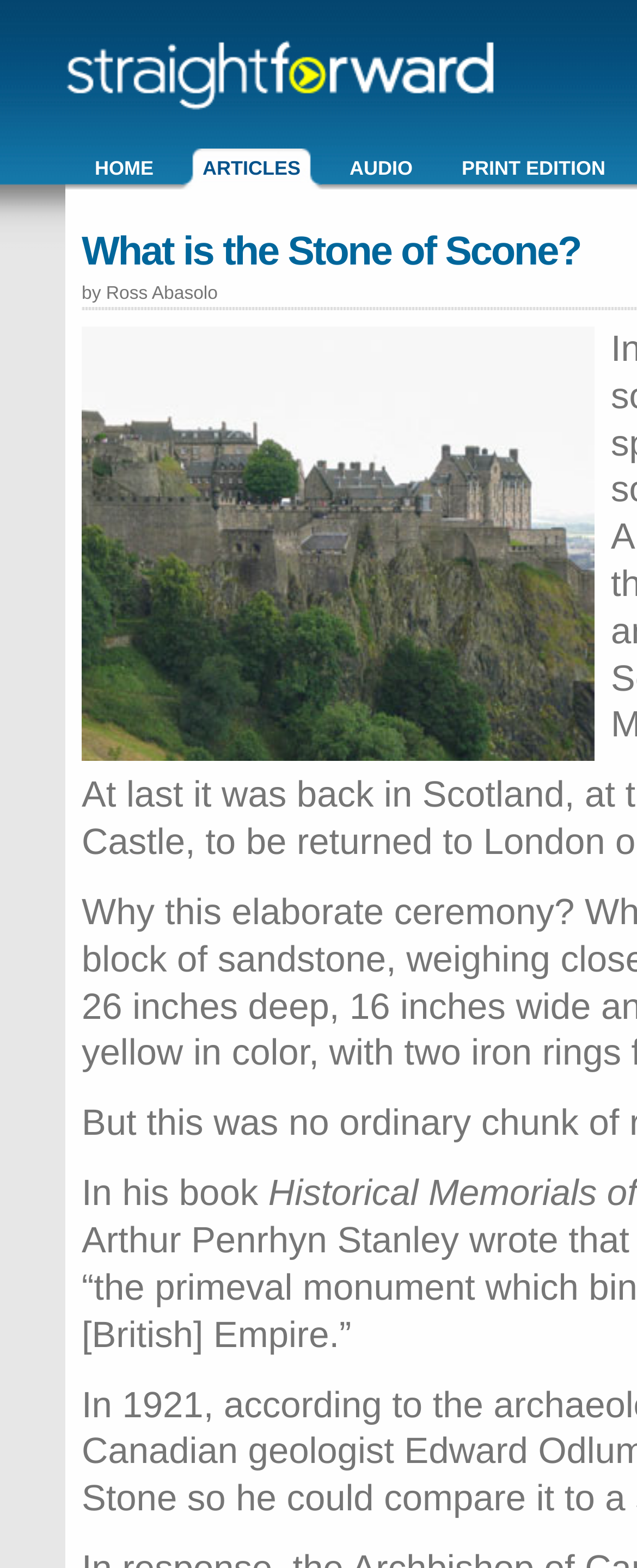What is the name of the author?
Look at the screenshot and respond with one word or a short phrase.

Ross Abasolo